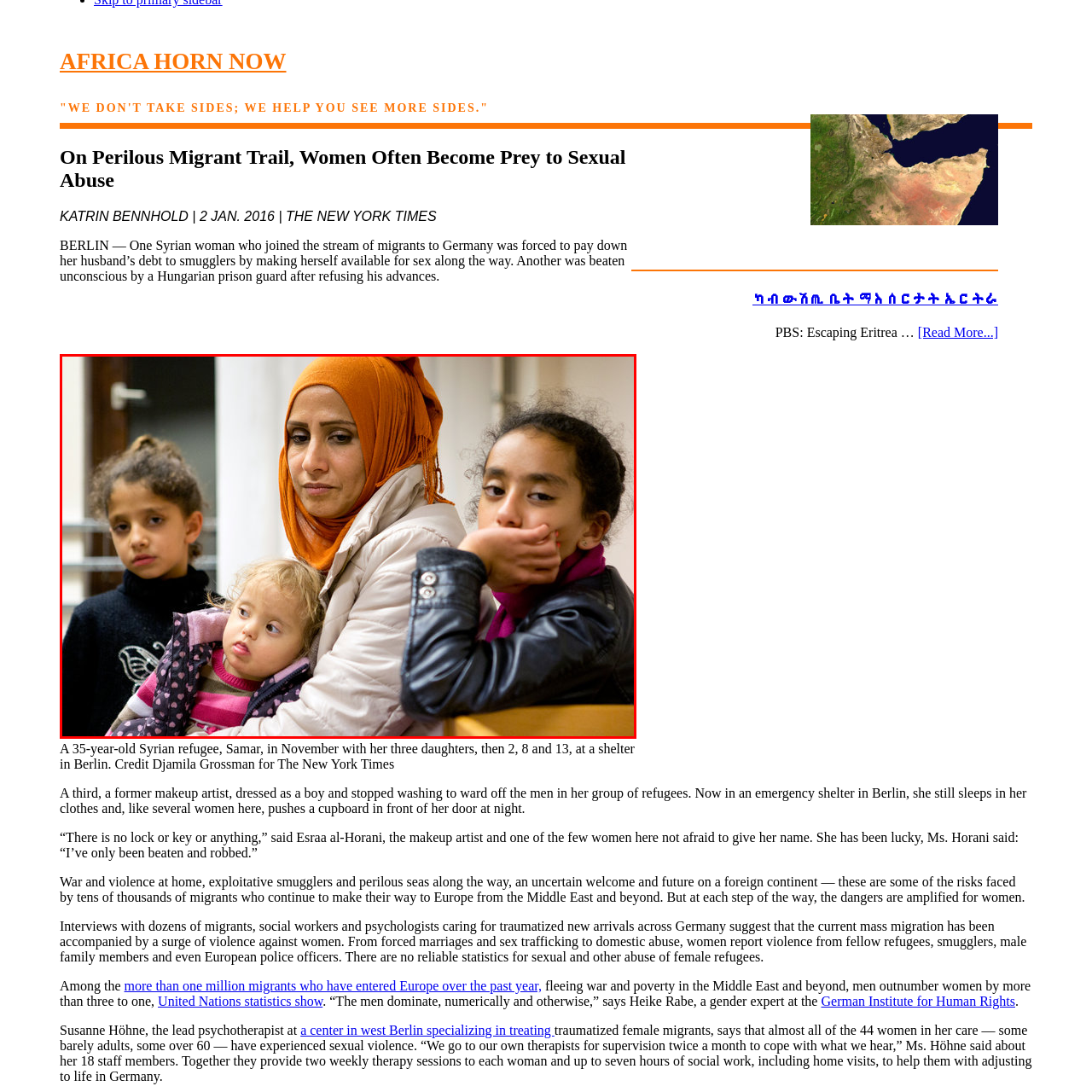Concentrate on the image area surrounded by the red border and answer the following question comprehensively: How many daughters does Samar have?

The answer can be obtained by reading the caption, which mentions that Samar is depicted with her three daughters, aged two, eight, and thirteen.